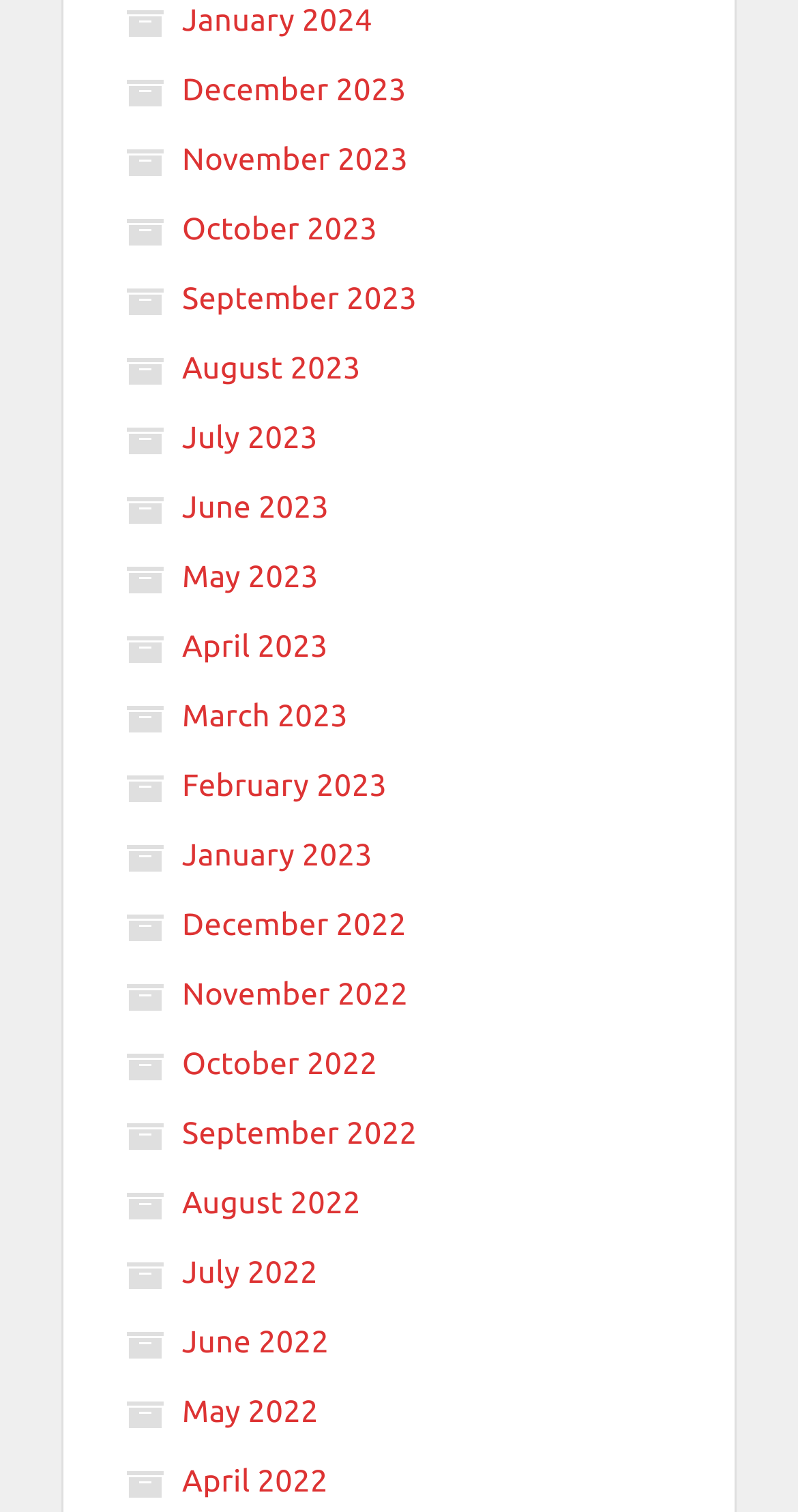Could you locate the bounding box coordinates for the section that should be clicked to accomplish this task: "Access June 2023".

[0.156, 0.324, 0.412, 0.347]